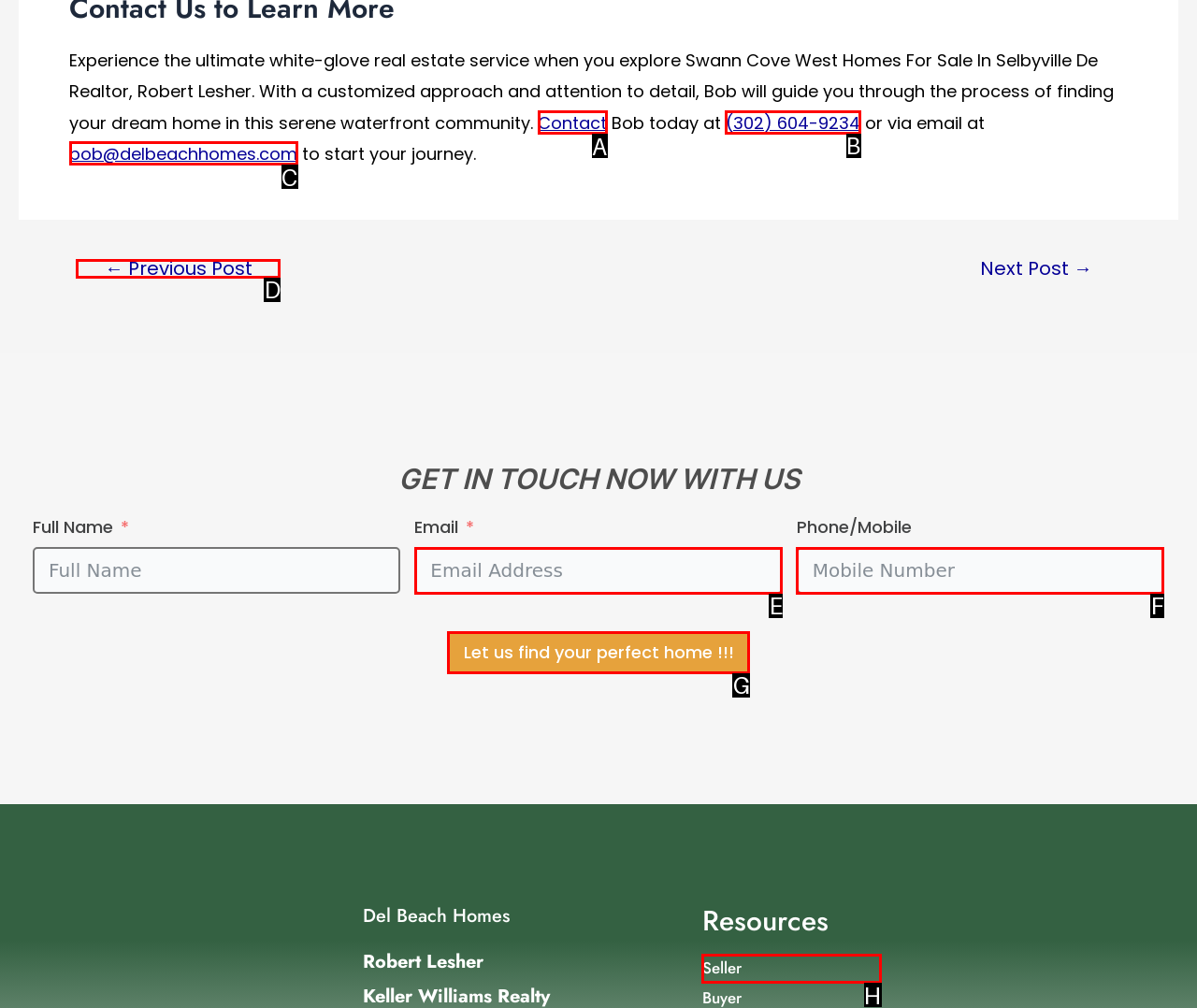Please indicate which option's letter corresponds to the task: Upload CV by examining the highlighted elements in the screenshot.

None